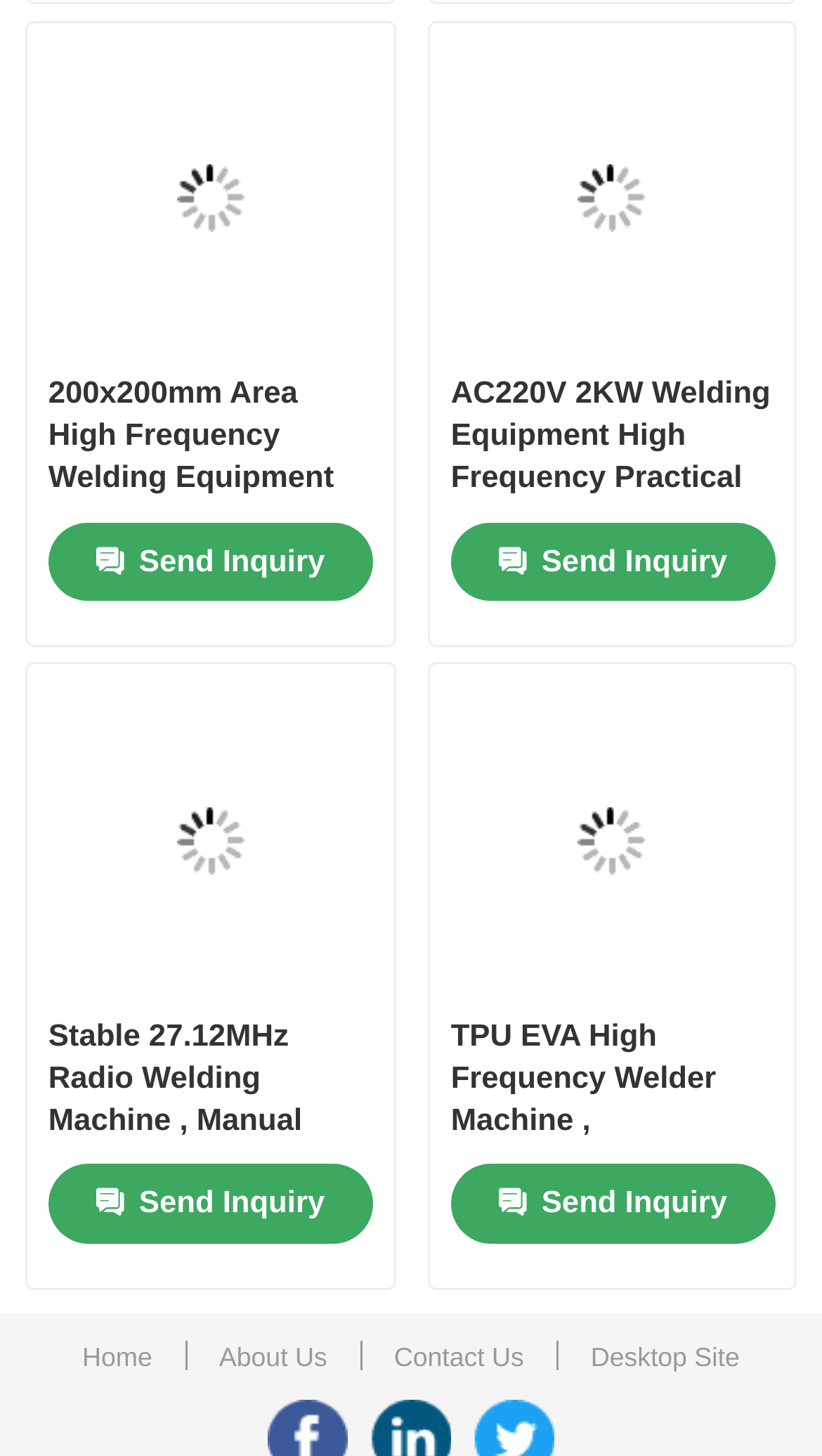Please give the bounding box coordinates of the area that should be clicked to fulfill the following instruction: "Go to the 'About Us' page". The coordinates should be in the format of four float numbers from 0 to 1, i.e., [left, top, right, bottom].

[0.08, 0.188, 0.92, 0.268]